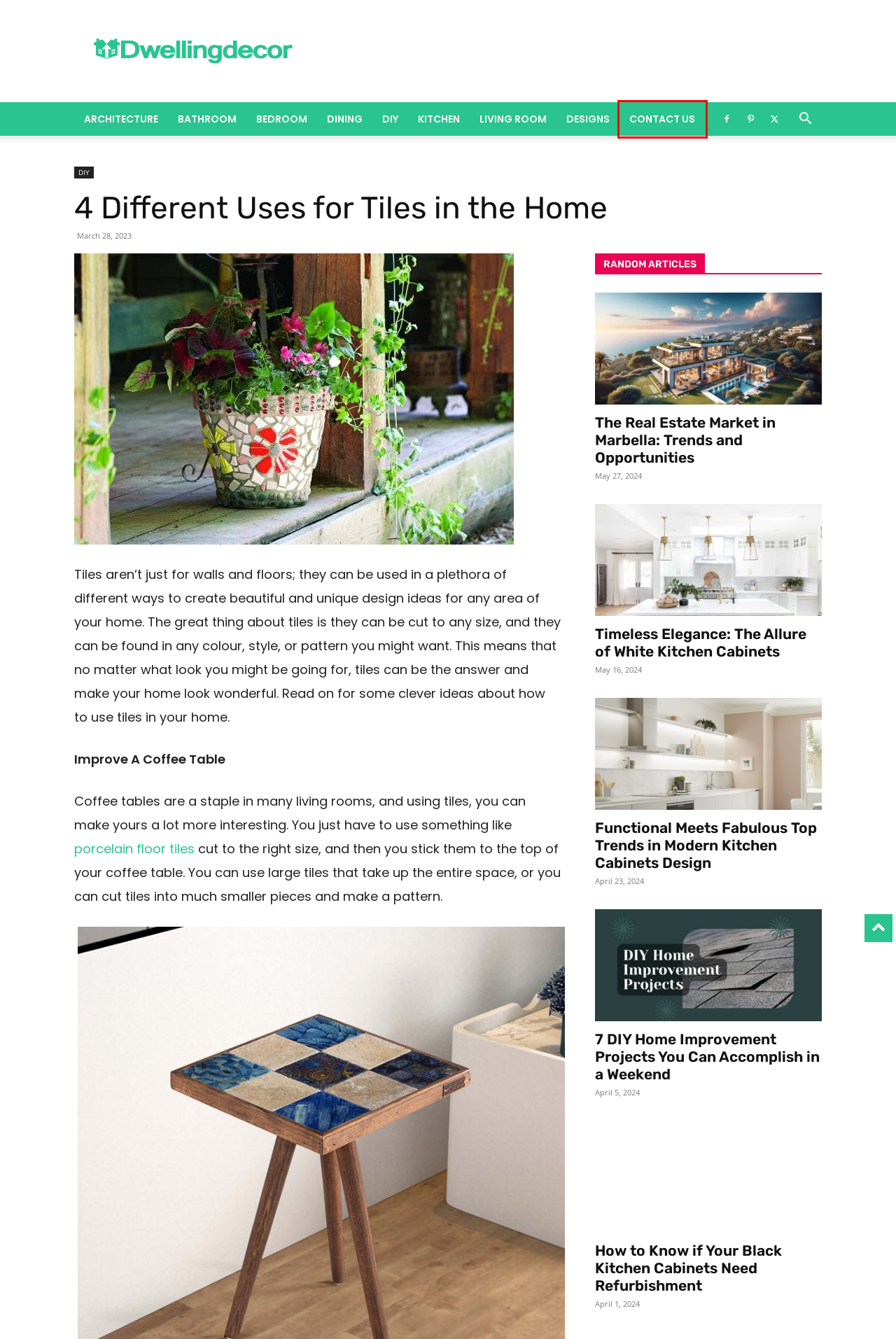Examine the screenshot of the webpage, which includes a red bounding box around an element. Choose the best matching webpage description for the page that will be displayed after clicking the element inside the red bounding box. Here are the candidates:
A. The Real Estate Market in Marbella: Trends and Opportunities ·
B. Contact Us
C. Living Rooms Archives ·
D. Functional Meets Fabulous Top Trends in Modern Kitchen Cabinets Design ·
E. Timeless Elegance: The Allure of White Kitchen Cabinets ·
F. DIY Archives ·
G. How to Know if Your Black Kitchen Cabinets Need Refurbishment ·
H. Designs Archives ·

B